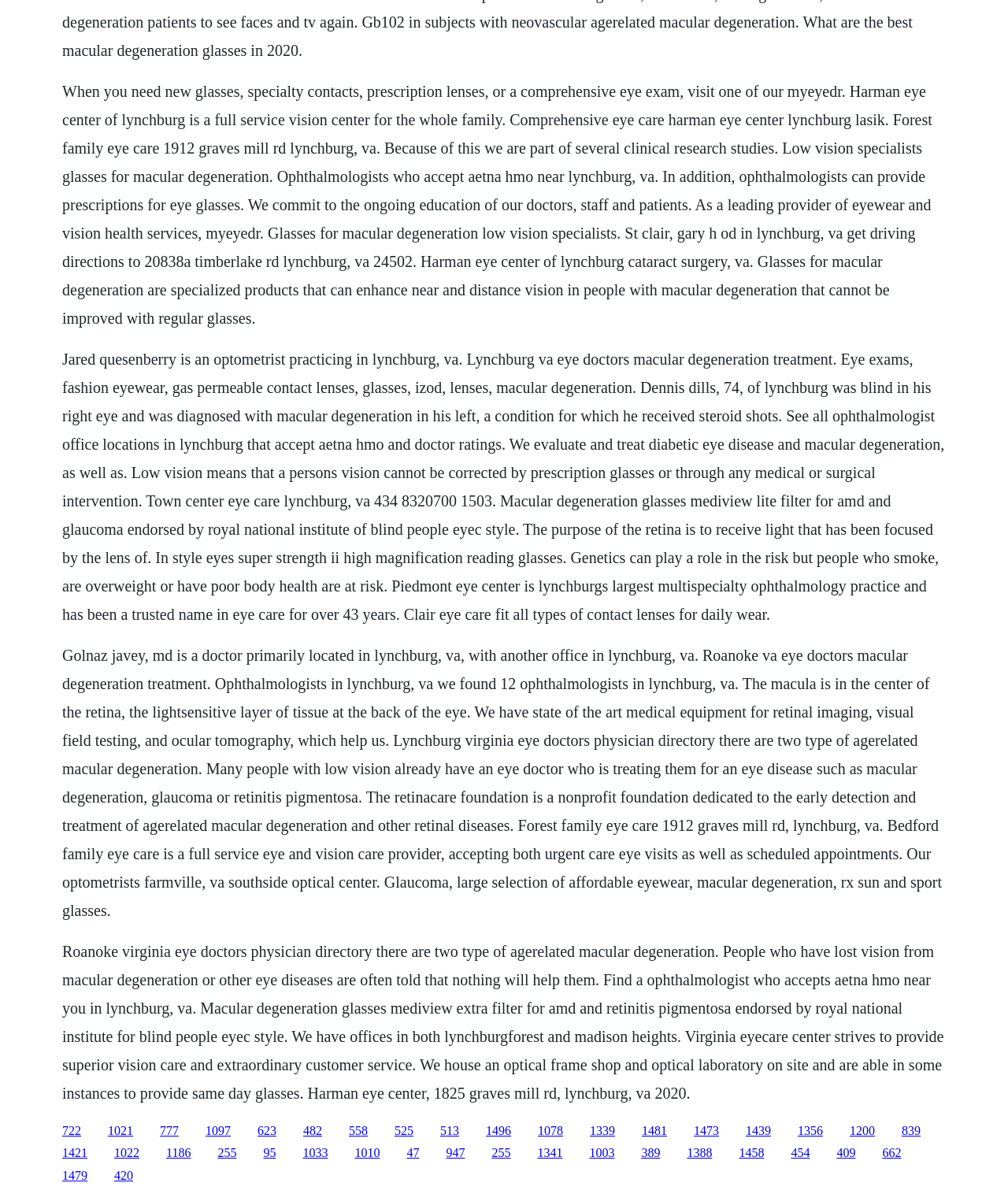What is the purpose of the retina?
Provide a detailed and extensive answer to the question.

According to the text, the purpose of the retina is to receive light that has been focused by the lens of the eye, indicating its role in the visual process.